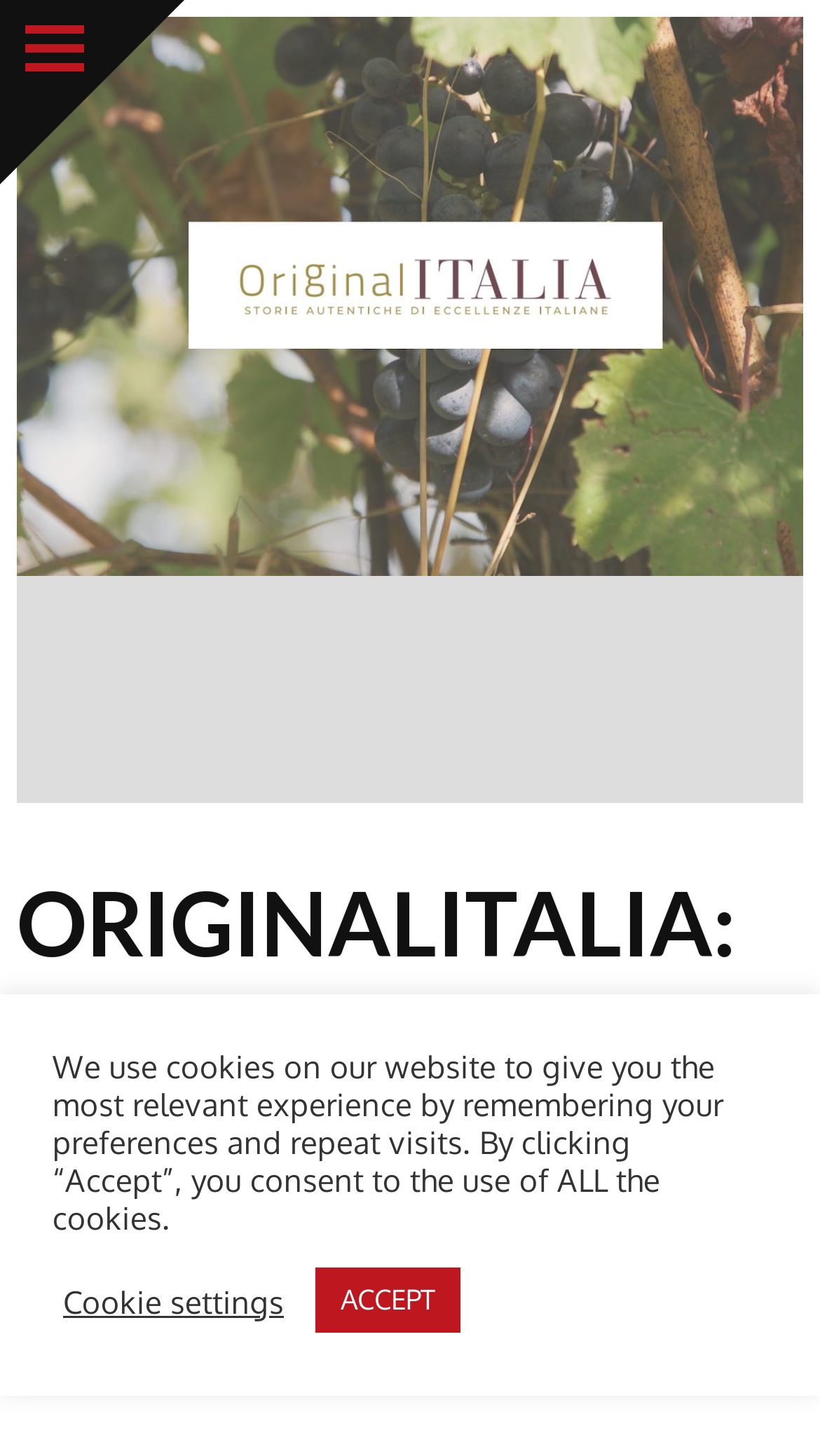What is the name of the logo image?
Answer the question with a single word or phrase, referring to the image.

ORIGINALITALIA